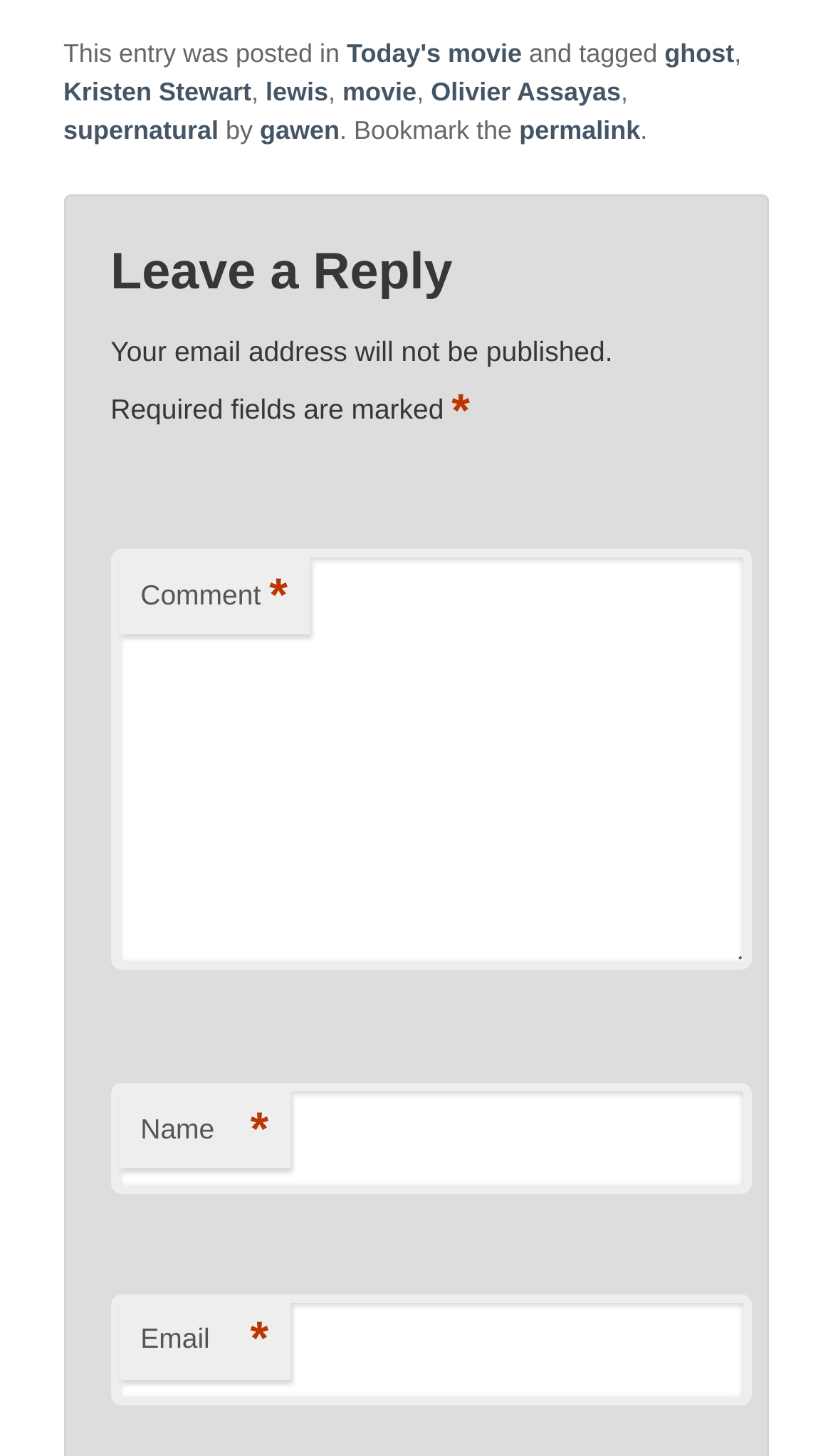Who is the author of the post?
Please utilize the information in the image to give a detailed response to the question.

The author of the post is not specified on this webpage. Although there are links to names like 'Kristen Stewart', 'Lewis', and 'Olivier Assayas', it is not clear who the author of the post is.